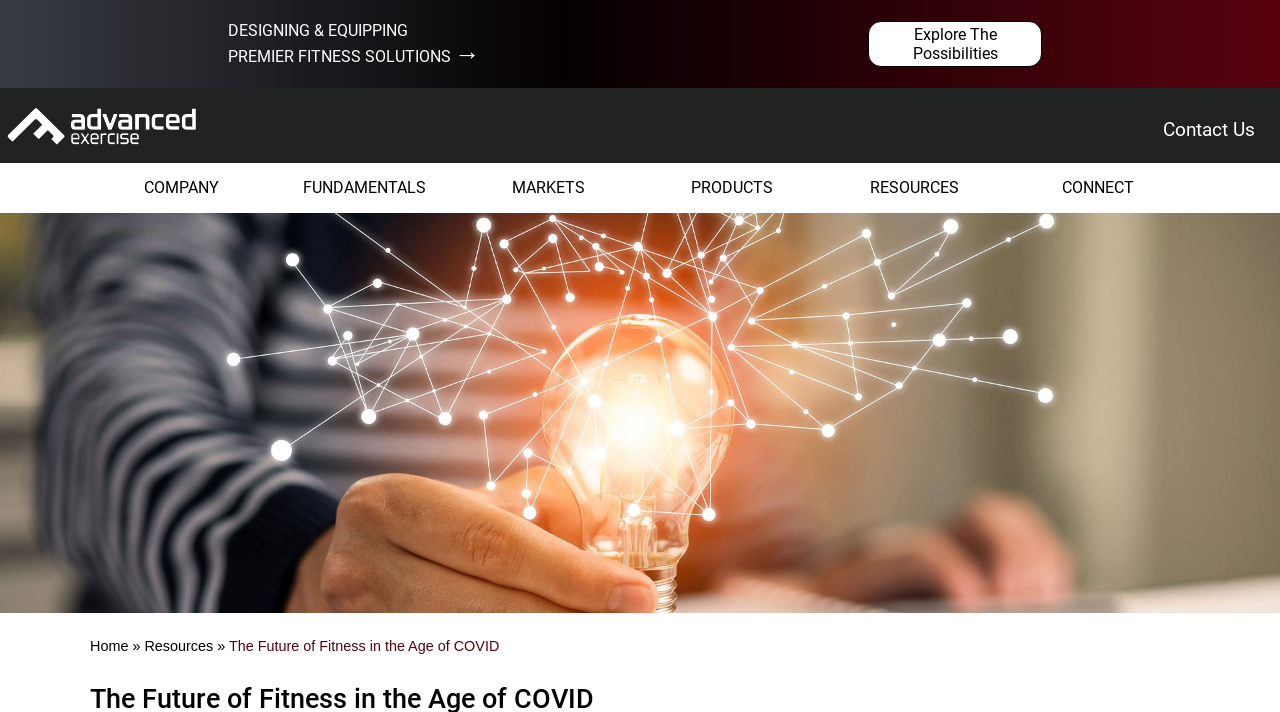Describe all the key features and sections of the webpage thoroughly.

The webpage is about the future of fitness in the age of COVID, with a focus on premier fitness solutions. At the top, there are three horizontal sections of text: "DESIGNING & EQUIPPING", "PREMIER FITNESS SOLUTIONS", and an arrow pointing to the right. Below this, there is a call-to-action link "Explore The Possibilities" on the right side.

On the top-left corner, there is a logo of "Advanced Exercise" with a link to the homepage. On the top-right corner, there is a link to "Contact Us". 

The main navigation menu is located in the middle of the top section, with seven links: "COMPANY", "FUNDAMENTALS", "MARKETS", "PRODUCTS", "RESOURCES", and "CONNECT", each with a dropdown menu.

Below the navigation menu, there is a large image that spans the entire width of the page, with a title "Tips & Trends" at the top-left corner.

At the bottom of the page, there are three links: "Home", "Resources", and a title "The Future of Fitness in the Age of COVID", which is also the title of the webpage.